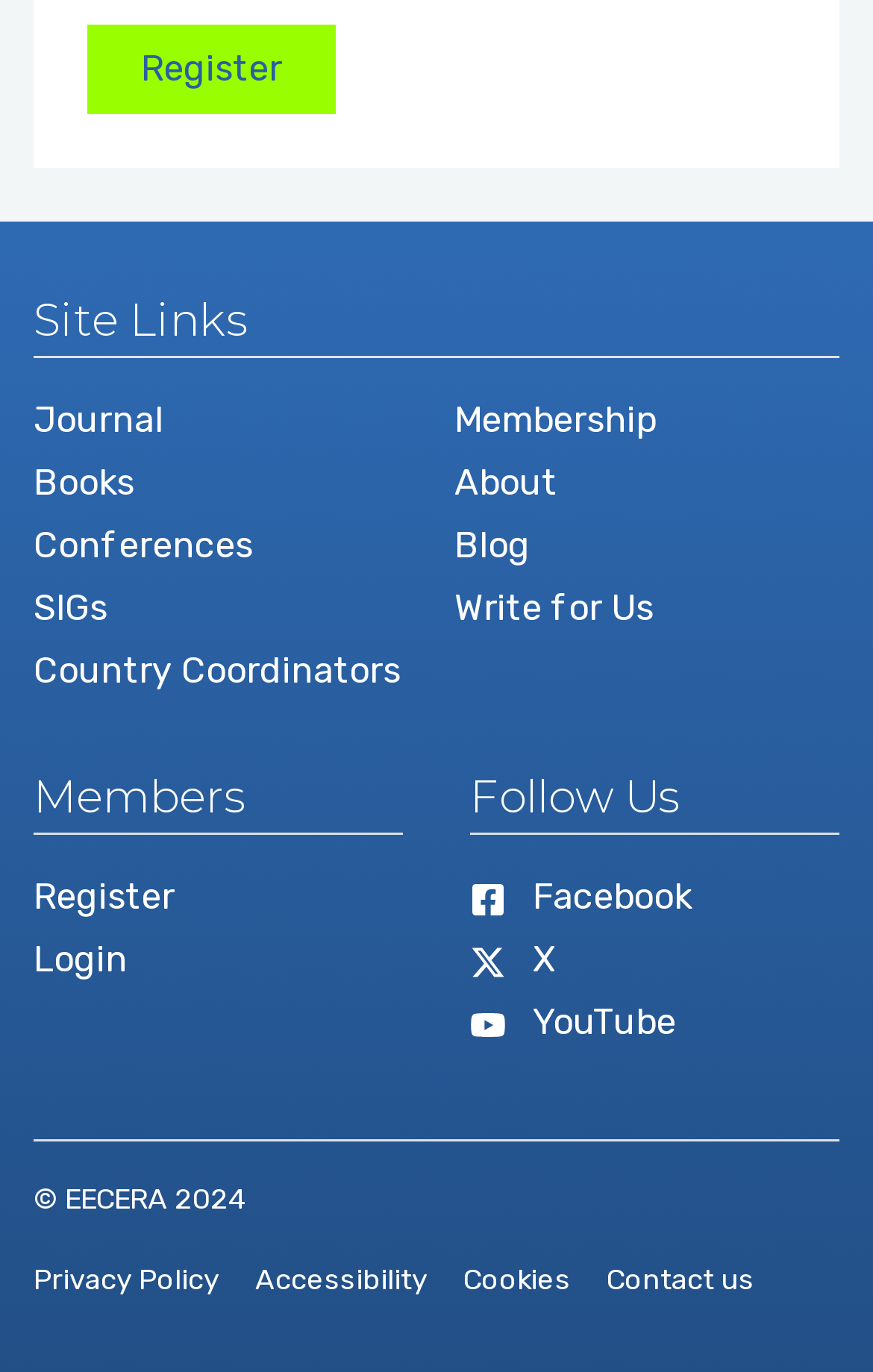Based on the image, give a detailed response to the question: What is the last link in the 'Members' section?

In the 'Members' section, I found two links: 'Register' and 'Login'. The 'Login' link appears last in this section, so I identify it as the last link.